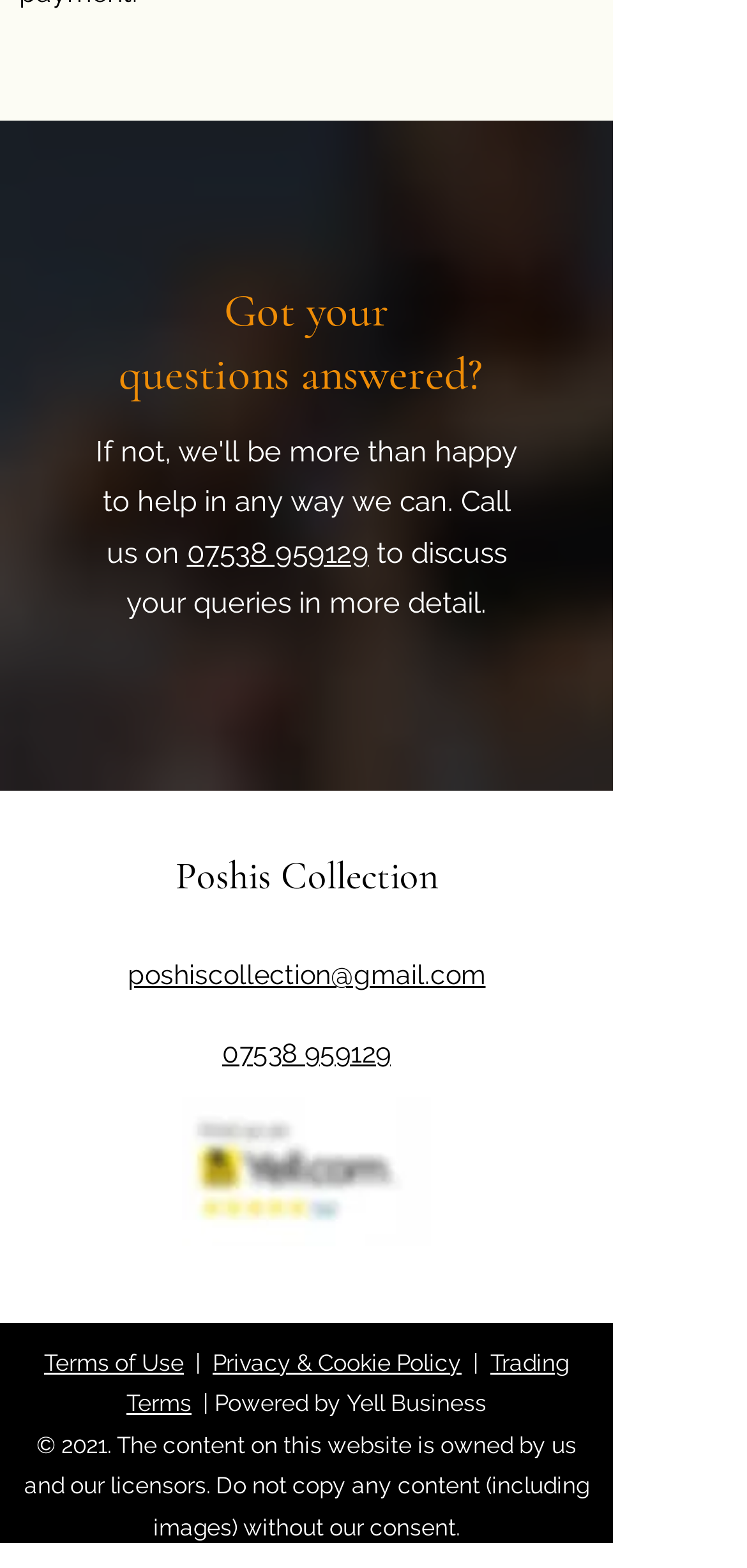Bounding box coordinates are to be given in the format (top-left x, top-left y, bottom-right x, bottom-right y). All values must be floating point numbers between 0 and 1. Provide the bounding box coordinate for the UI element described as: 07538 959129

[0.25, 0.341, 0.494, 0.363]